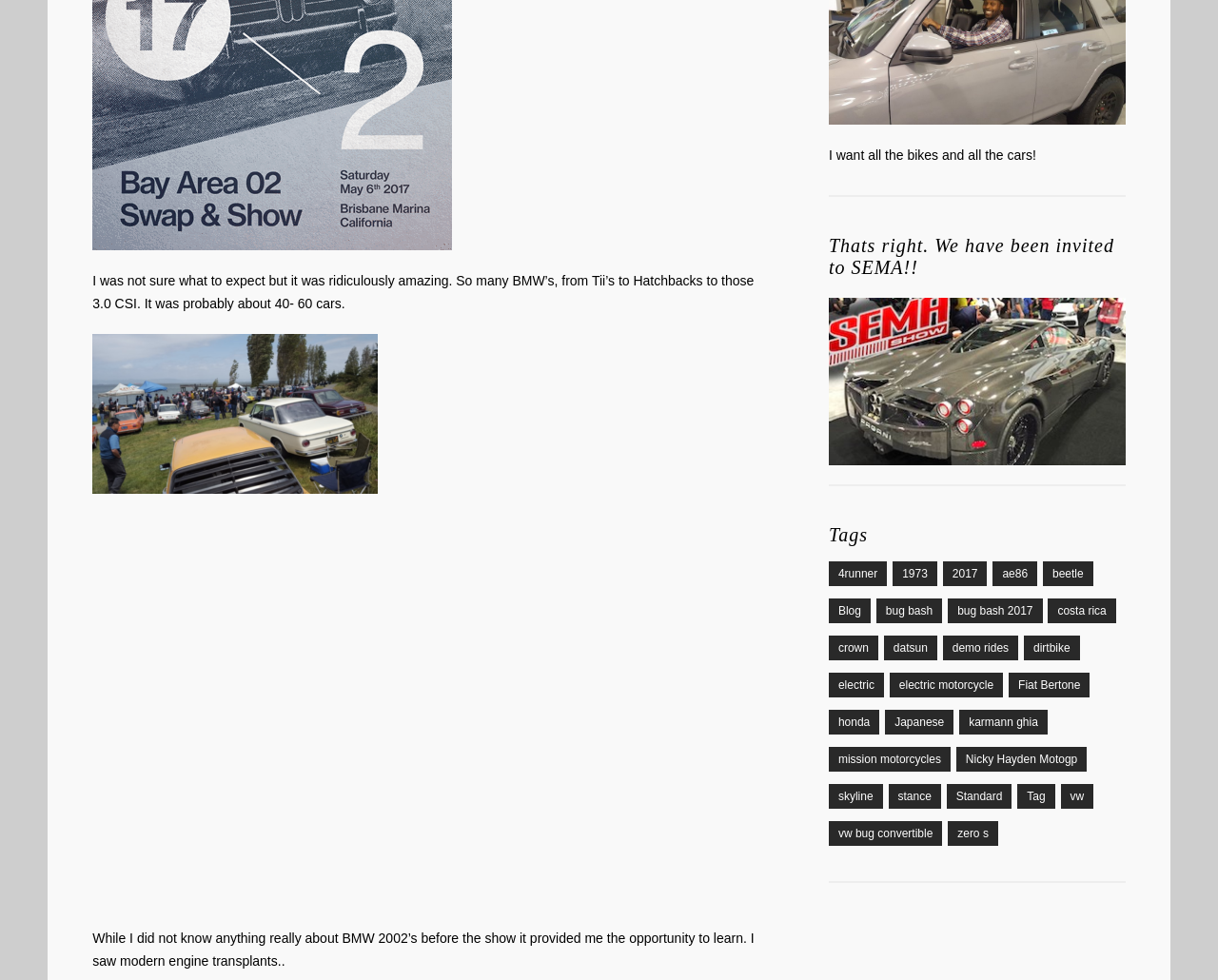Identify the bounding box for the described UI element. Provide the coordinates in (top-left x, top-left y, bottom-right x, bottom-right y) format with values ranging from 0 to 1: Standard

[0.777, 0.8, 0.831, 0.825]